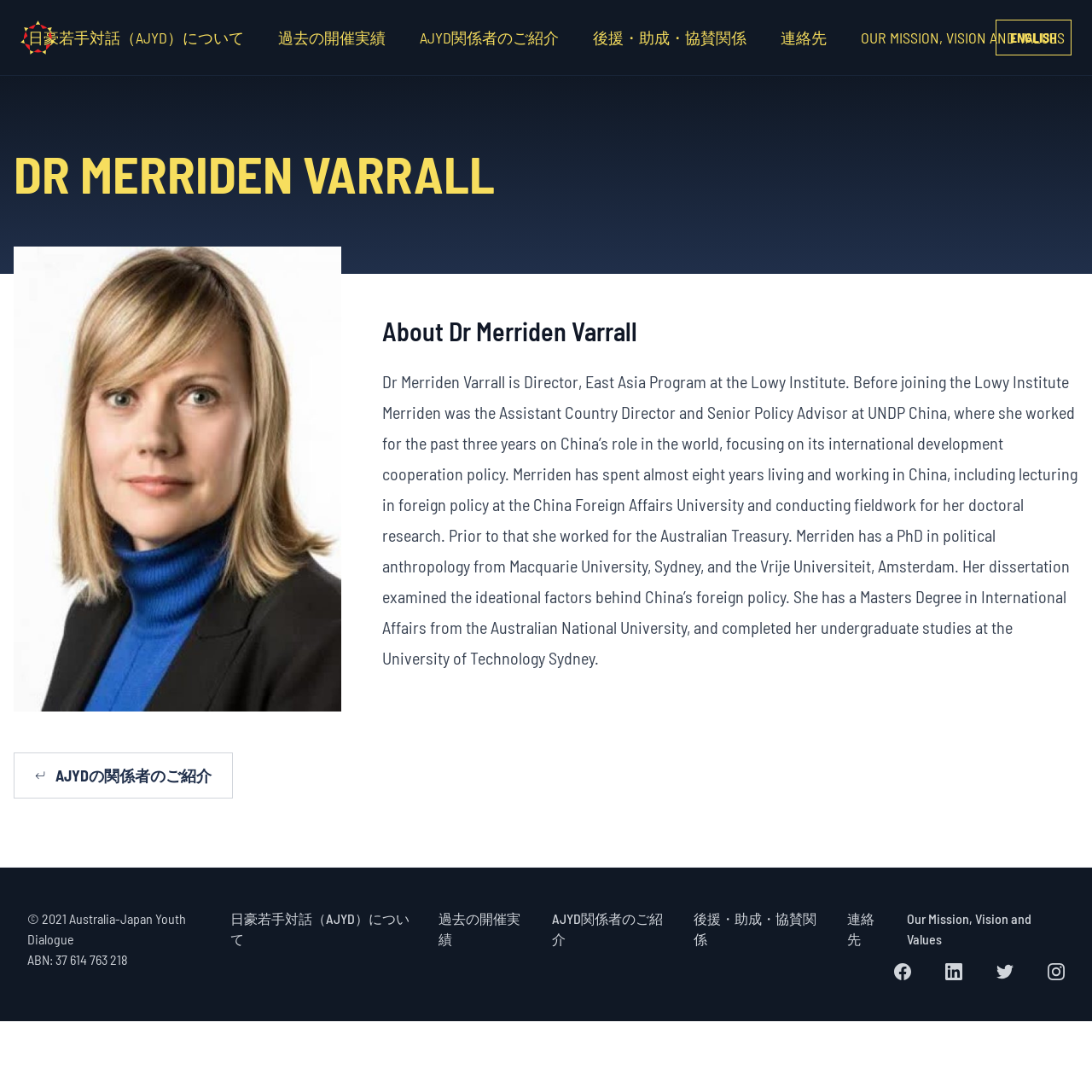Describe all the visual and textual components of the webpage comprehensively.

This webpage is about Dr. Merriden Varrall, Director of the East Asia Program at the Lowy Institute. At the top, there is a navigation menu with multiple links, including "Australia-Japan Youth Dialogue", "日豪若手対話（AJYD）について", "過去の開催実績", and more. Below the navigation menu, there is a large heading "DR MERRIDEN VARRALL" followed by a photo of Dr. Varrall.

To the right of the photo, there is a heading "About Dr Merriden Varrall" and a lengthy paragraph describing Dr. Varrall's background, including her work experience, education, and research focus. Below this paragraph, there is a link "AJYDの関係者のご紹介" with a button and an image.

At the bottom of the page, there is a copyright notice "© 2021 Australia-Japan Youth Dialogue" and an ABN number. Below this, there are multiple links, including "日豪若手対話（AJYD）について", "過去の開催実績", and more, which are likely related to the Australia-Japan Youth Dialogue. There are also several social media links with images at the very bottom of the page.